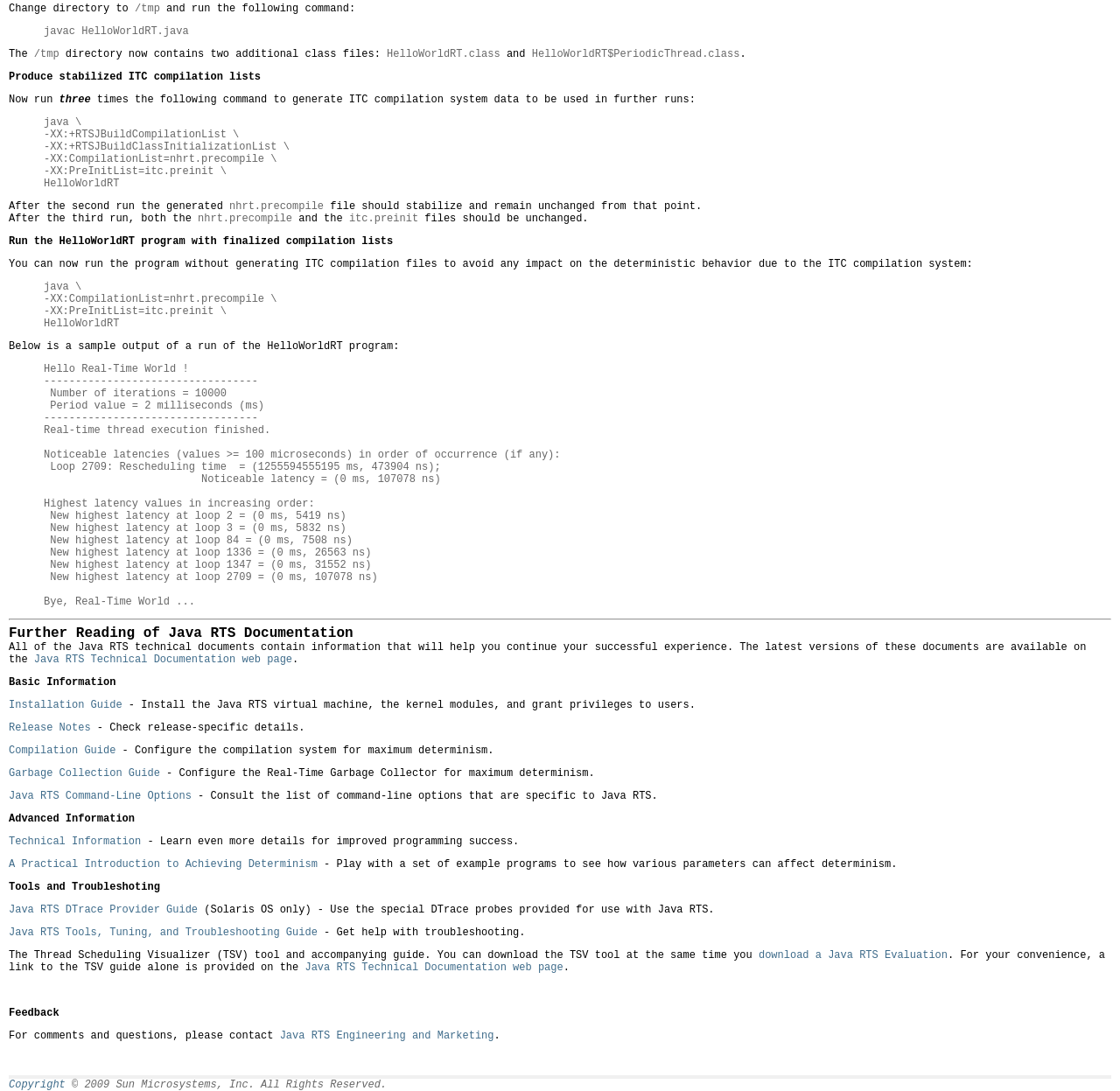Give a one-word or phrase response to the following question: What is the topic of the 'Technical Information' link?

achieving determinism